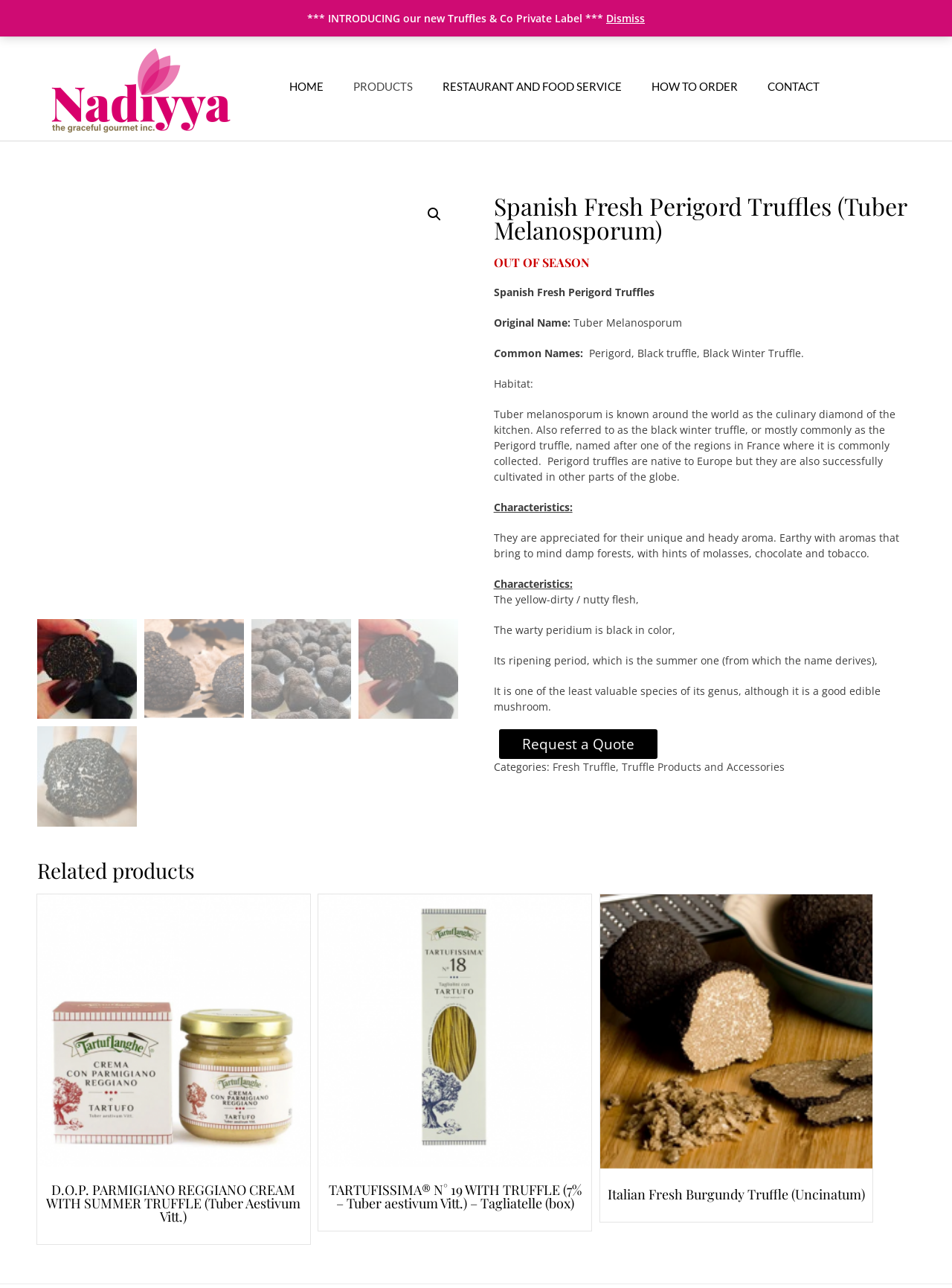Identify the bounding box coordinates of the clickable region necessary to fulfill the following instruction: "Dismiss the intro message". The bounding box coordinates should be four float numbers between 0 and 1, i.e., [left, top, right, bottom].

[0.637, 0.009, 0.677, 0.02]